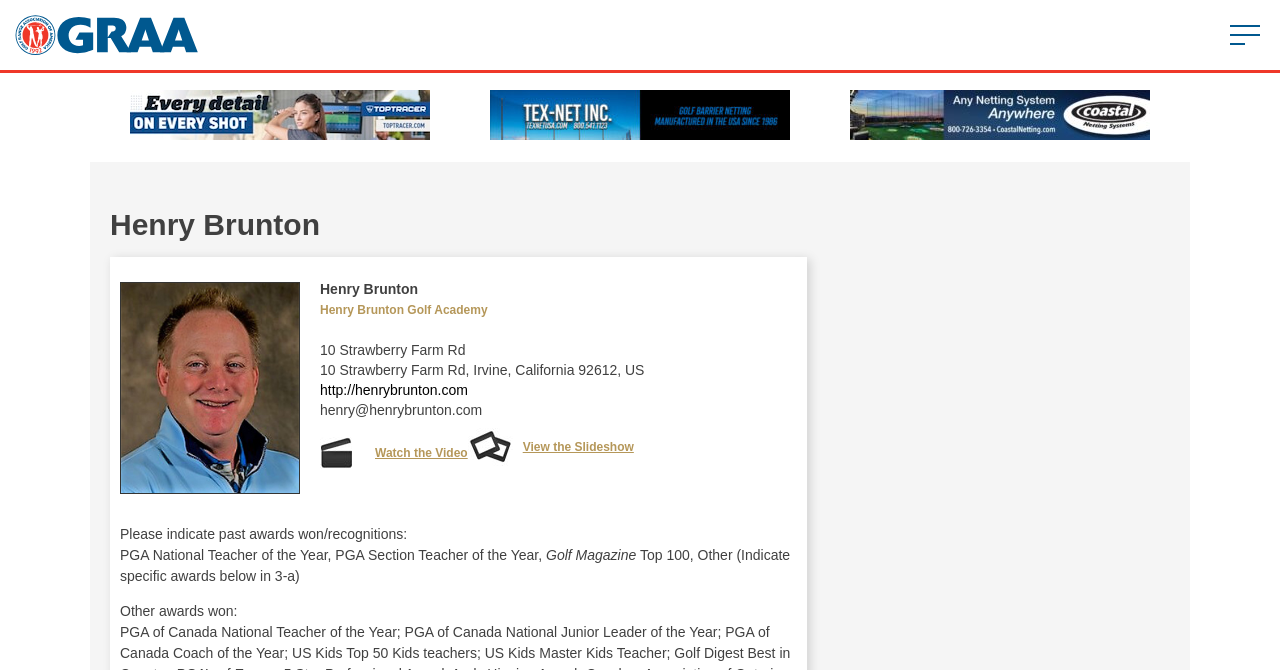What is the purpose of the webpage?
Please provide a single word or phrase answer based on the image.

To provide information about Henry Brunton